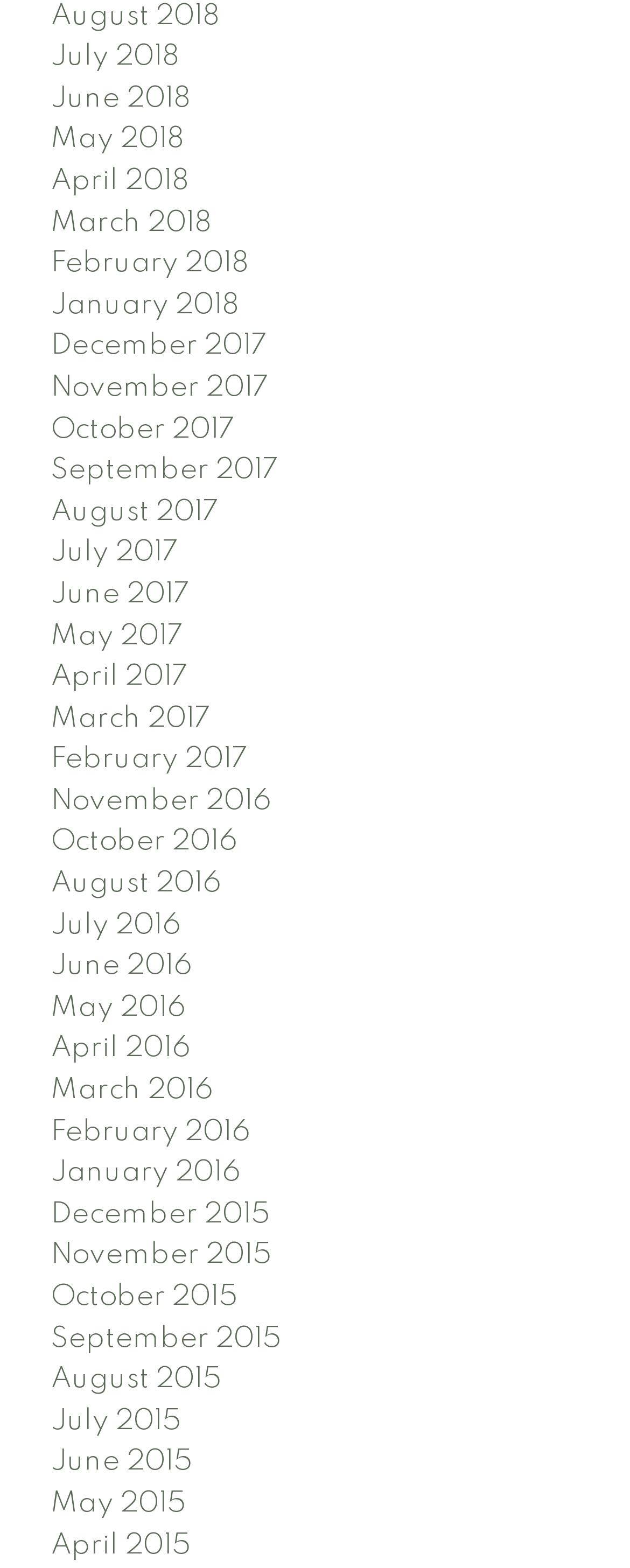Please provide the bounding box coordinates for the element that needs to be clicked to perform the following instruction: "Explore December 2015 archives". The coordinates should be given as four float numbers between 0 and 1, i.e., [left, top, right, bottom].

[0.08, 0.765, 0.429, 0.784]